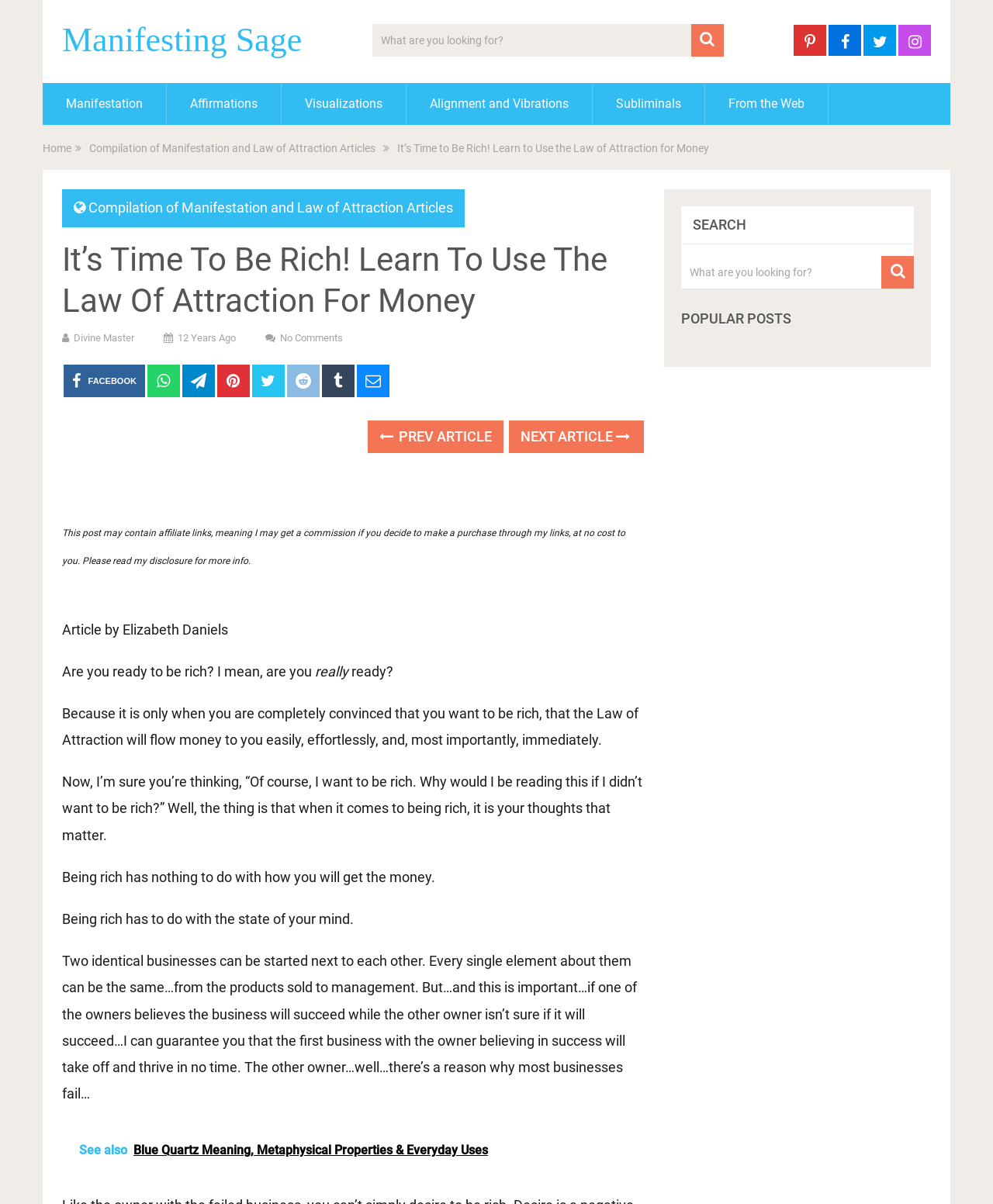Identify the first-level heading on the webpage and generate its text content.

It’s Time To Be Rich! Learn To Use The Law Of Attraction For Money